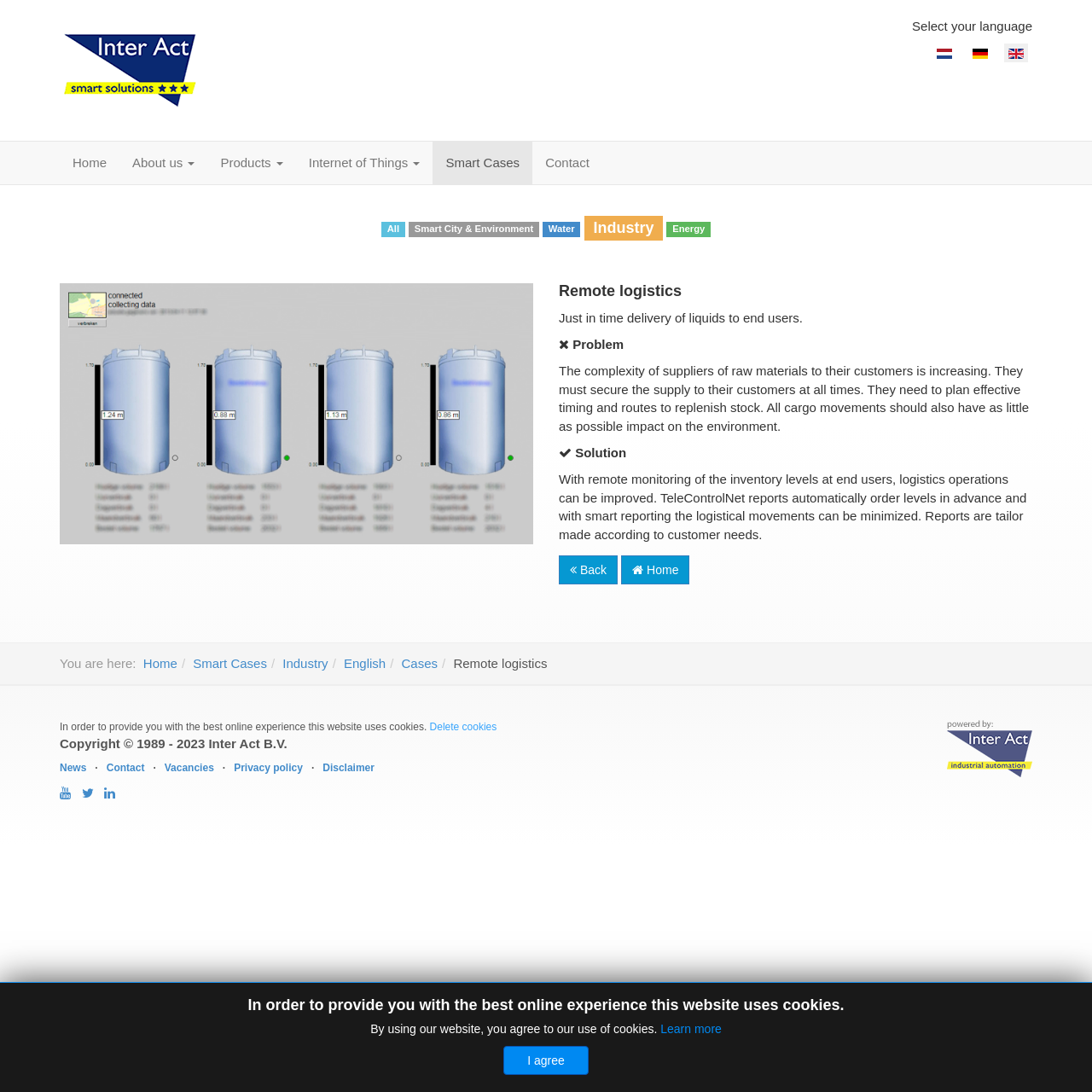Find the bounding box coordinates of the element you need to click on to perform this action: 'Subscribe to the blog'. The coordinates should be represented by four float values between 0 and 1, in the format [left, top, right, bottom].

None